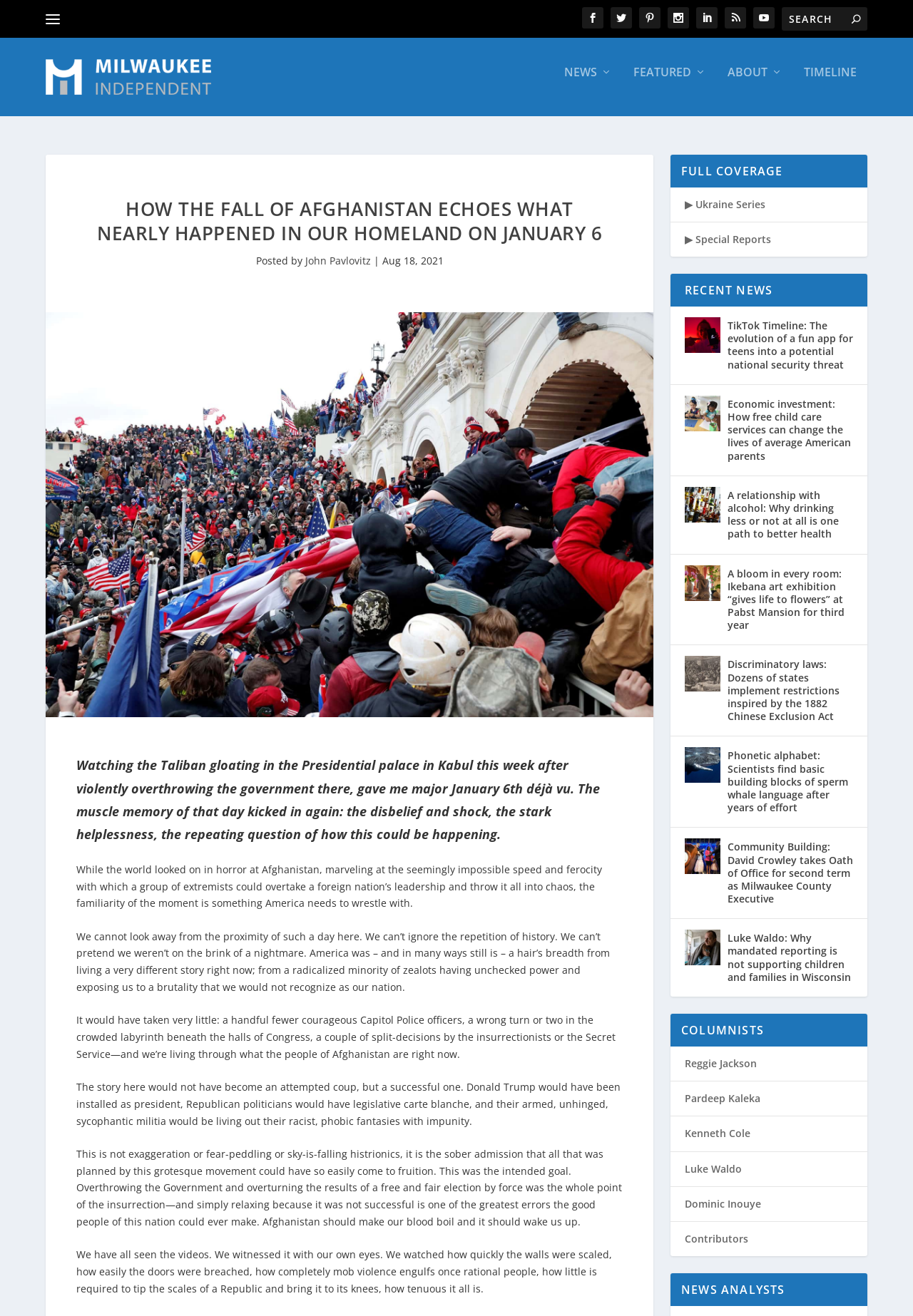Please find the bounding box coordinates of the element that you should click to achieve the following instruction: "Search for something". The coordinates should be presented as four float numbers between 0 and 1: [left, top, right, bottom].

[0.856, 0.005, 0.95, 0.023]